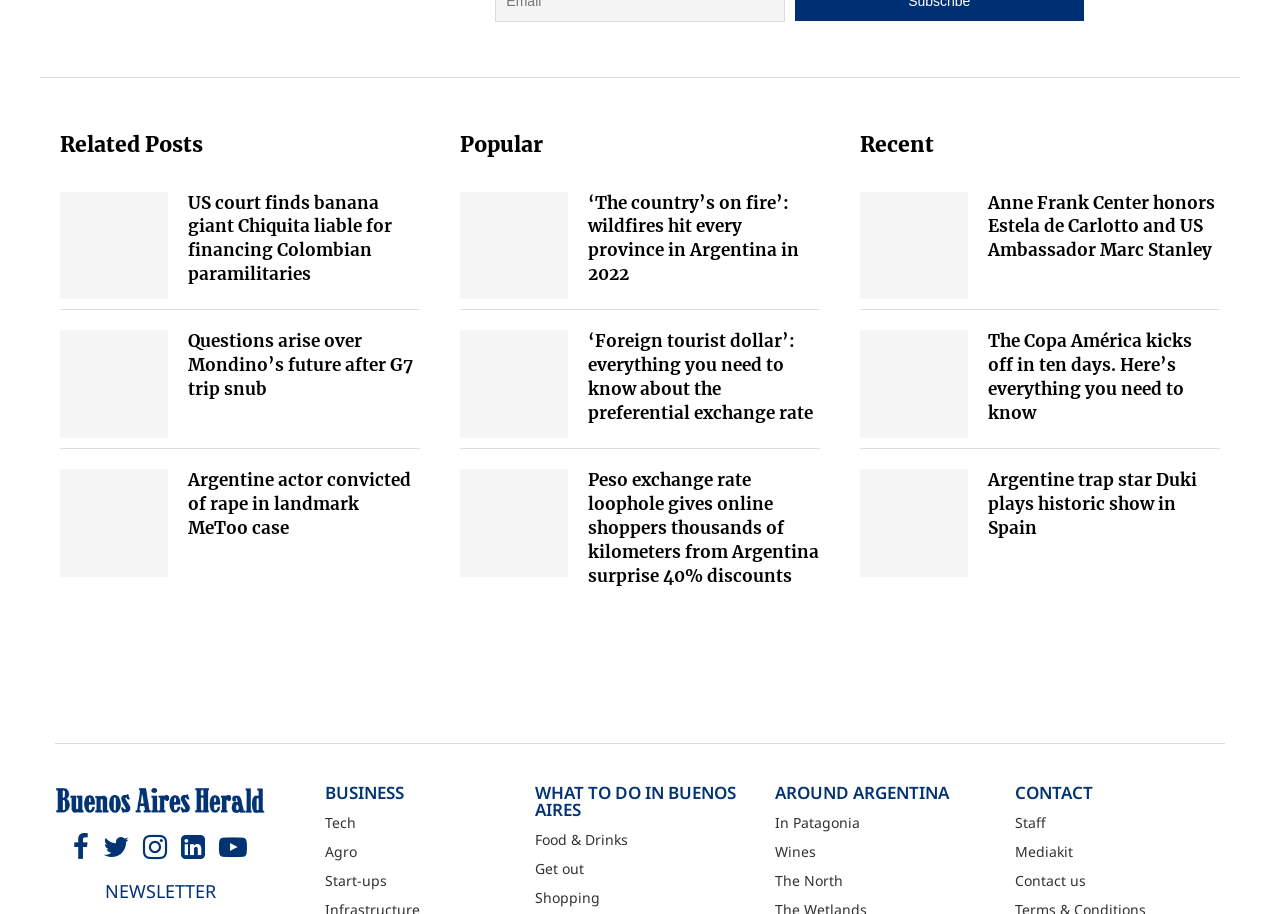Use a single word or phrase to answer the question:
How many categories are listed under 'WHAT TO DO IN BUENOS AIRES'?

4